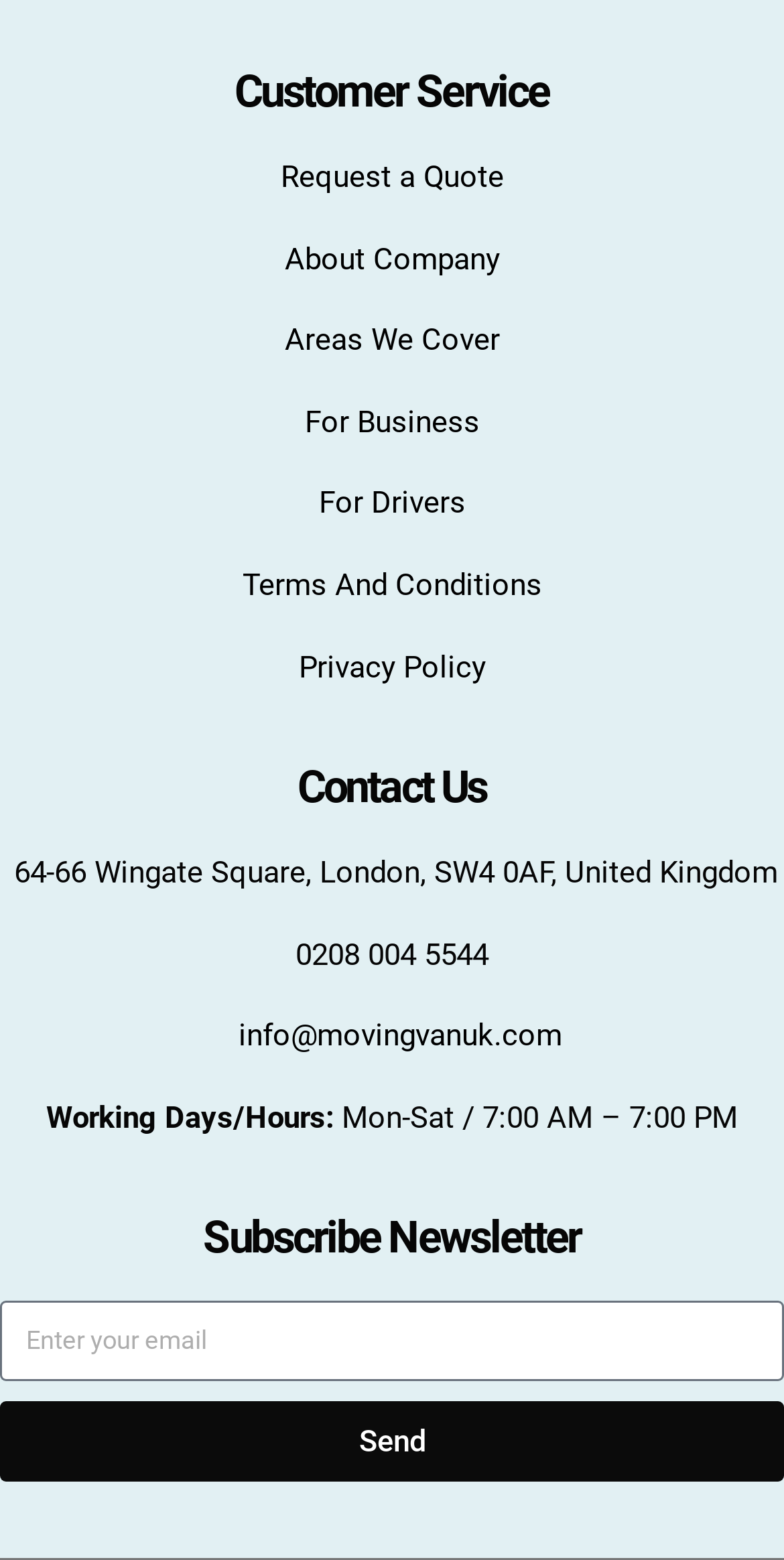Determine the bounding box coordinates for the UI element with the following description: "name="form_fields[name]" placeholder="Enter your email"". The coordinates should be four float numbers between 0 and 1, represented as [left, top, right, bottom].

[0.0, 0.834, 1.0, 0.886]